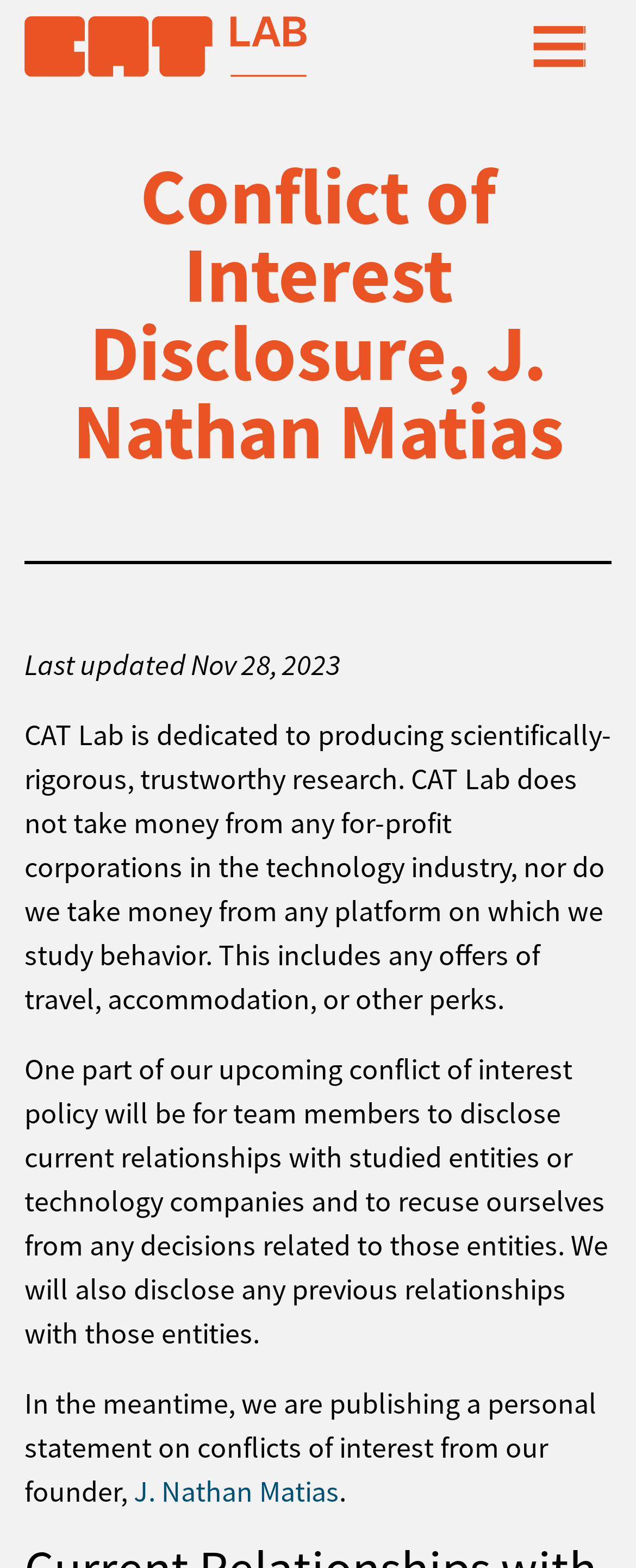Extract the bounding box coordinates of the UI element described: "J. Nathan Matias". Provide the coordinates in the format [left, top, right, bottom] with values ranging from 0 to 1.

[0.21, 0.939, 0.533, 0.963]